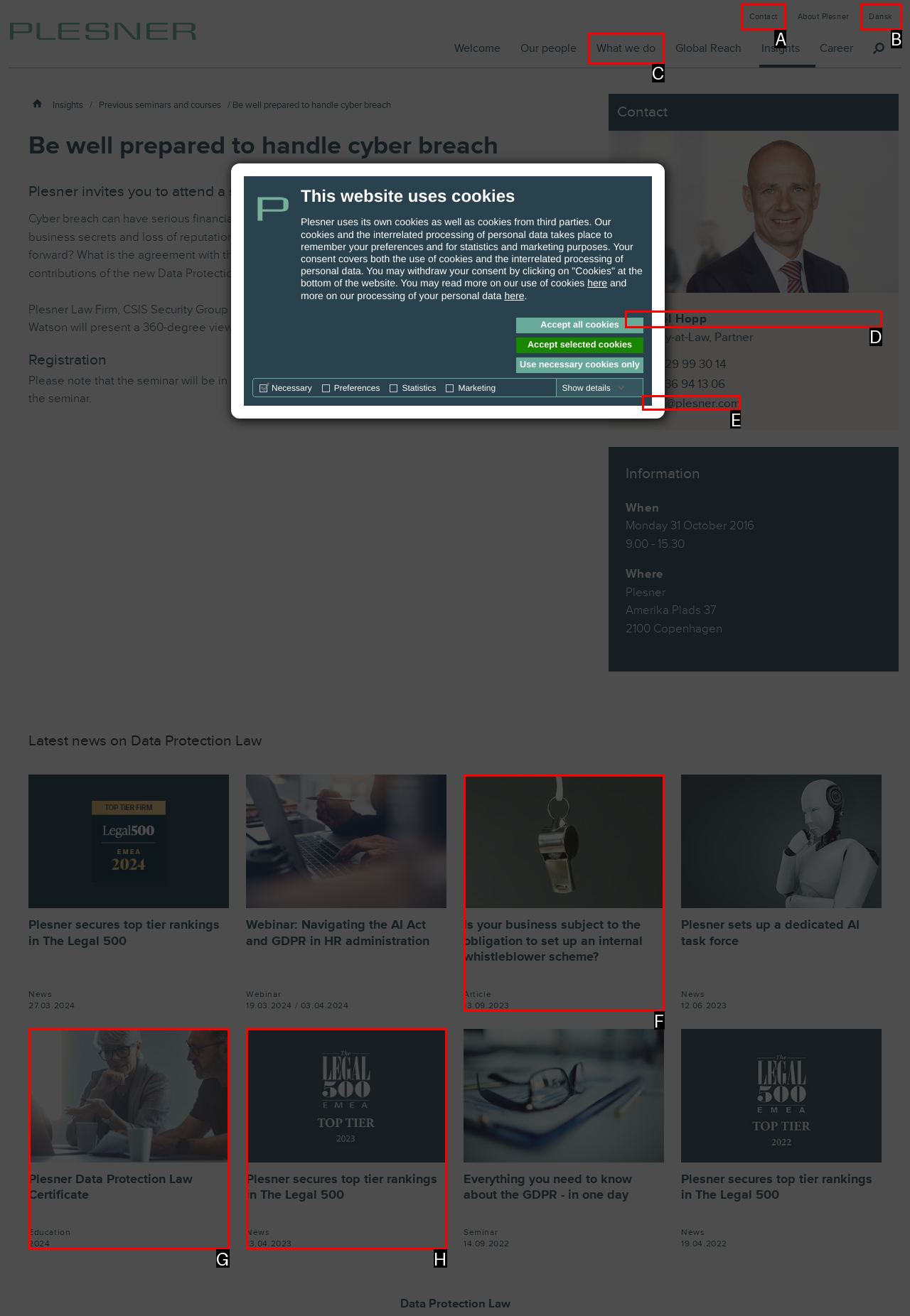Identify the correct UI element to click for this instruction: View the news about Ndërtimet e arkitektit monumental me origjinë shqiptare Sinanit
Respond with the appropriate option's letter from the provided choices directly.

None